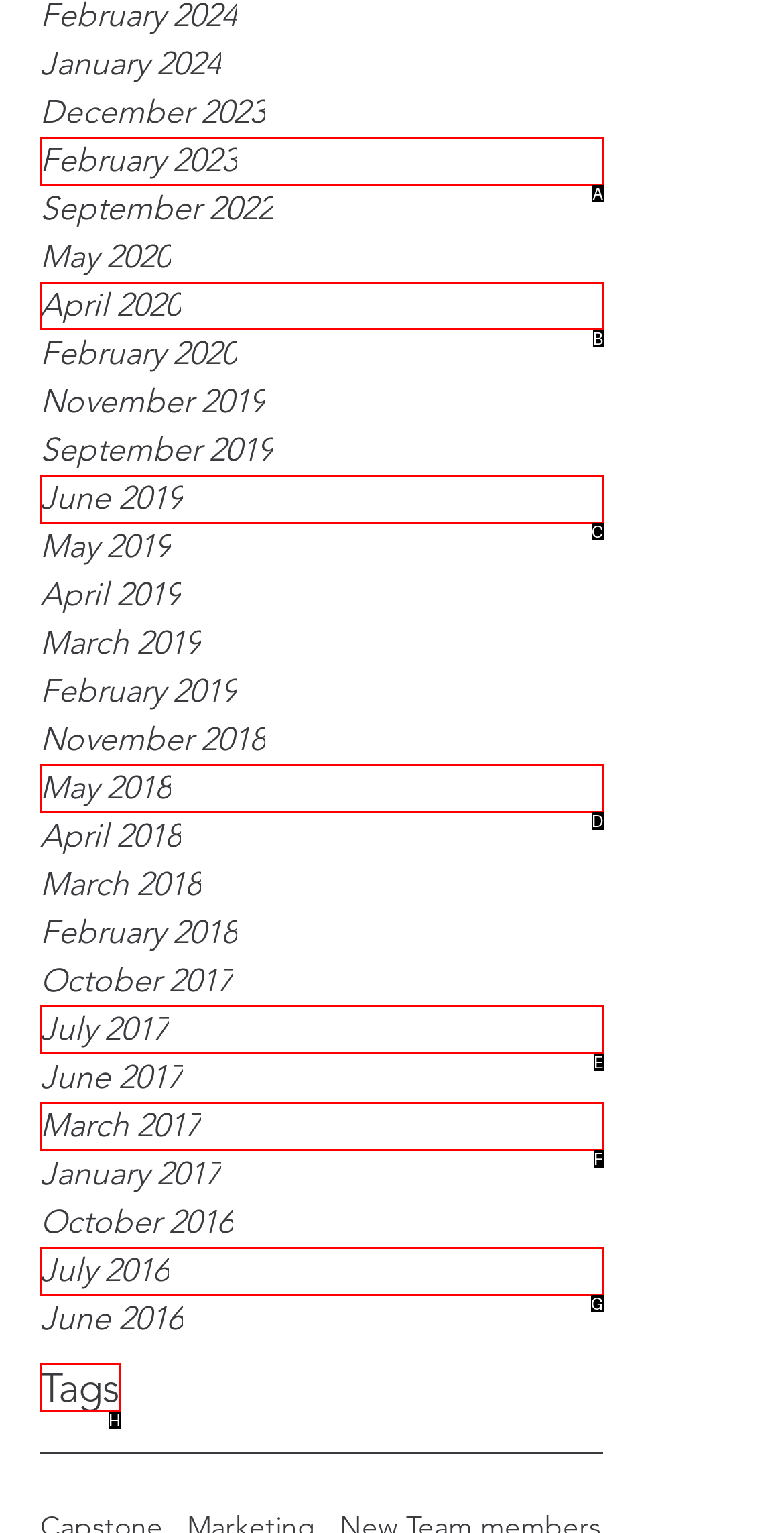Find the option you need to click to complete the following instruction: View topic 'No gas pedal response'
Answer with the corresponding letter from the choices given directly.

None